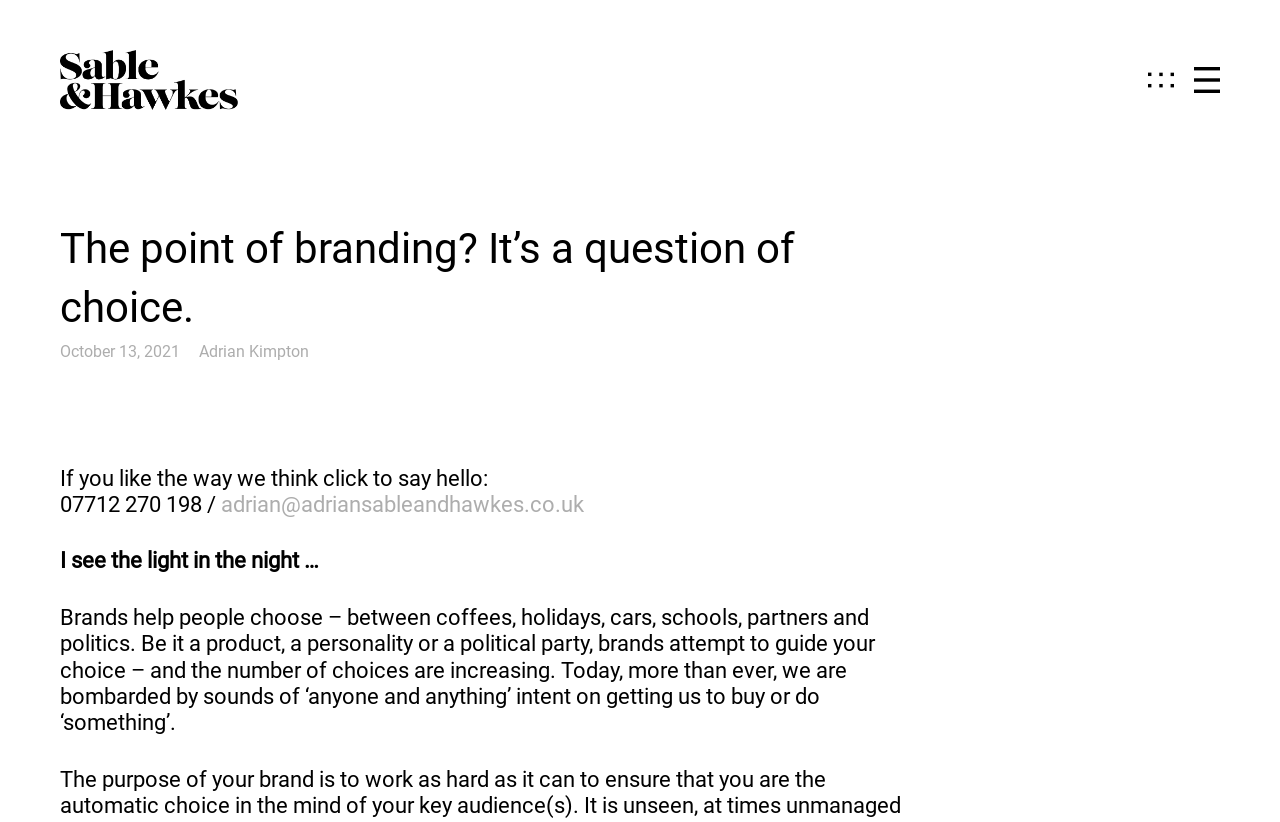Could you identify the text that serves as the heading for this webpage?

The point of branding? It’s a question of choice.